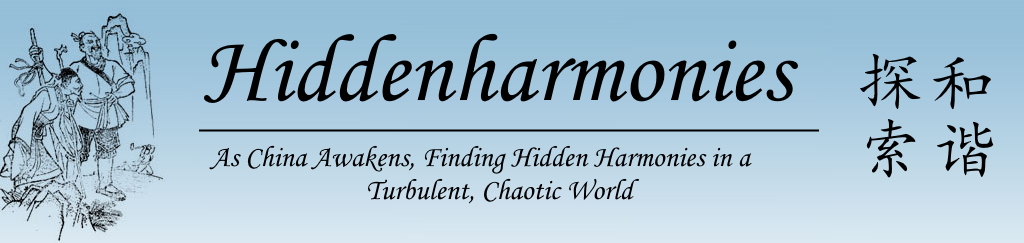Based on the image, provide a detailed and complete answer to the question: 
What is the theme of the blog?

The caption states that the design of the header 'reflects the blog's focus on Chinese insights and narratives', indicating that the theme of the blog is related to Chinese insights and narratives.